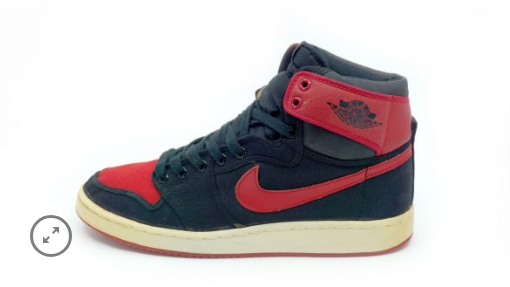Use the information in the screenshot to answer the question comprehensively: What is the significance of the yellowed sole?

The caption explains that the sole exhibits a slightly yellowed look, which is indicative of its age and timeless heritage, referencing the sneaker's long-standing place in both basketball culture and street fashion.